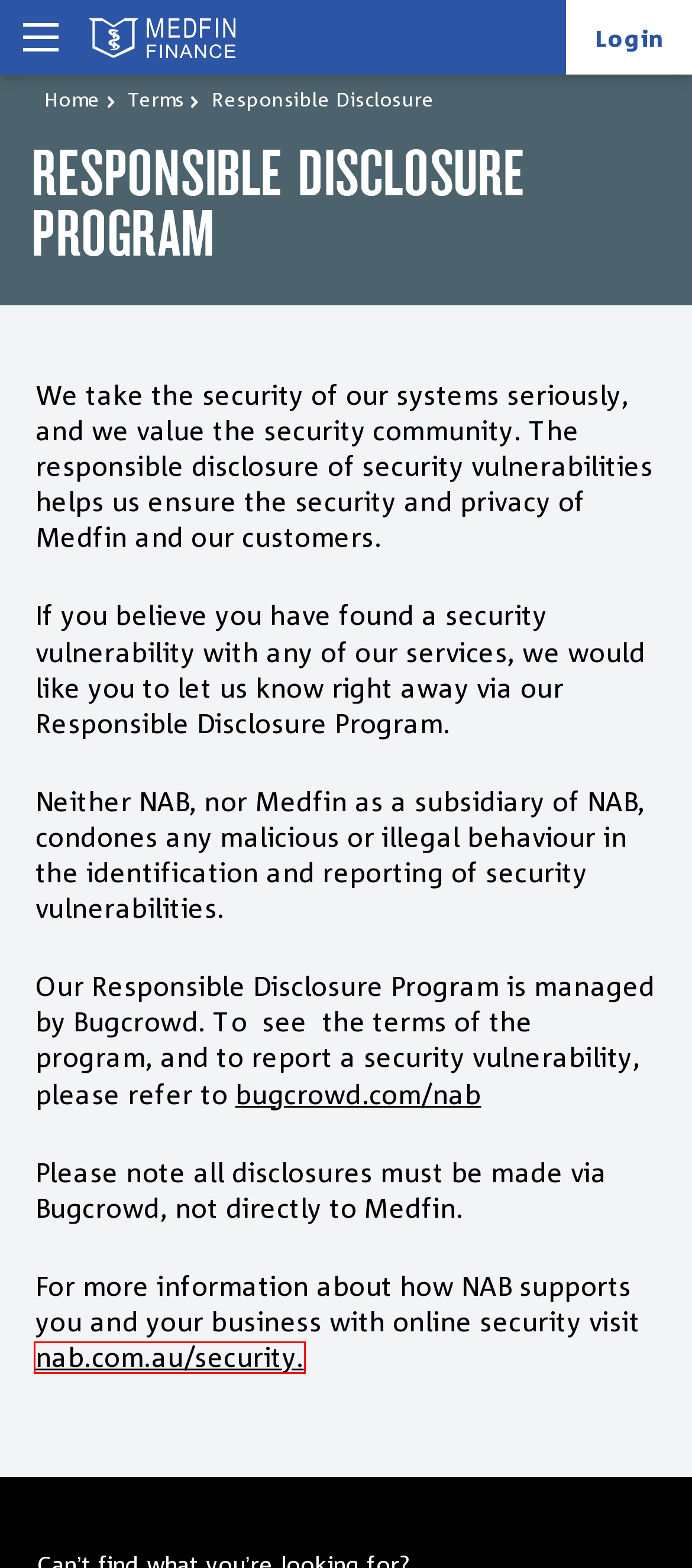With the provided webpage screenshot containing a red bounding box around a UI element, determine which description best matches the new webpage that appears after clicking the selected element. The choices are:
A. Terms | Medfin
B. Contact | Medfin
C. Australian Healthcare and Medical Classifieds | Medfin
D. Security guides | How to report and avoid fraud and scams - NAB
E. Medical Finance & Loan Services | Medfin
F. Finance Solutions for Healthcare and Medical Professionals | Medfin
G. NAB personal banking | Loans, accounts, credit cards, insurance - NAB
H. VDP Pro: NAB's Responsible Disclosure Program - Bugcrowd

D